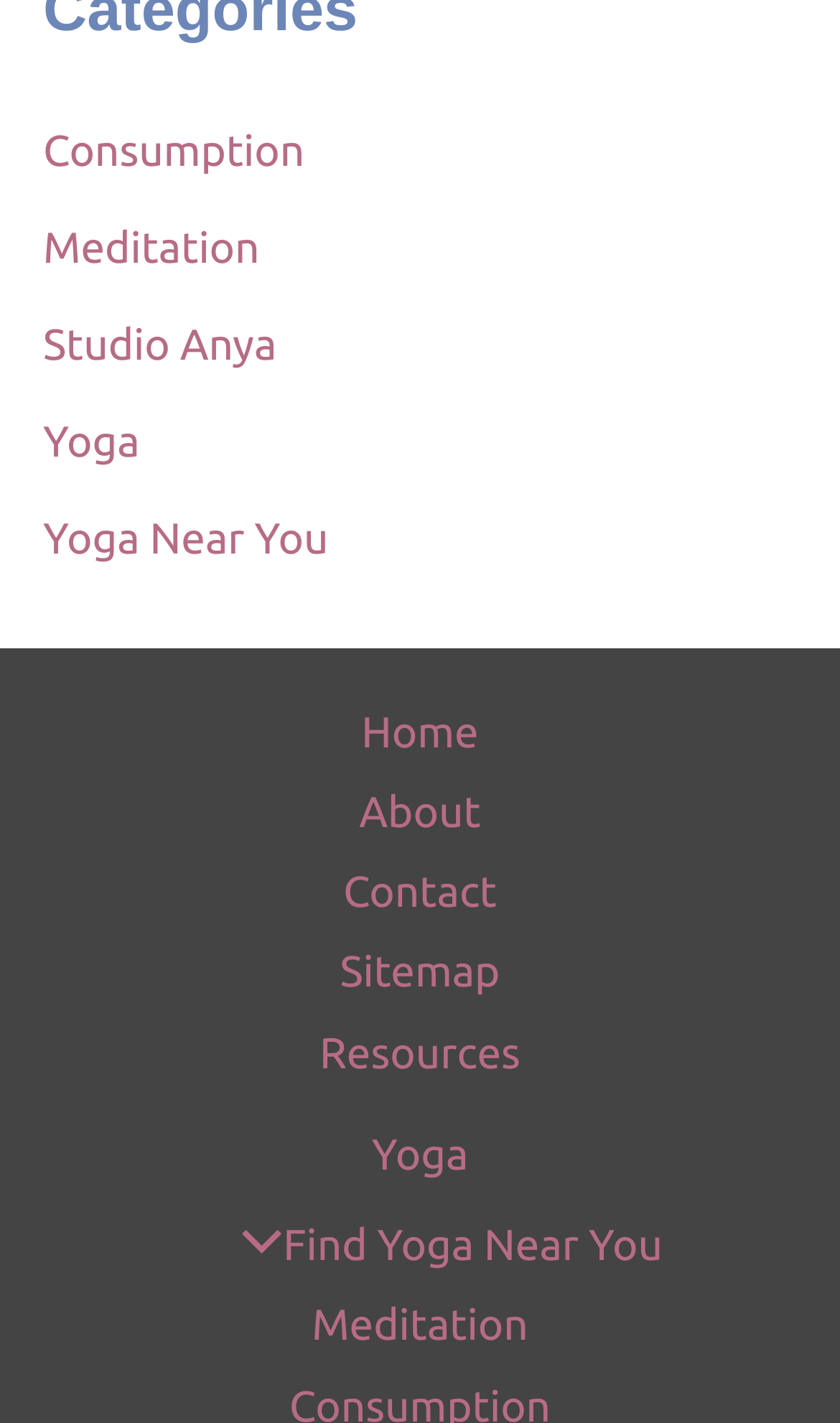Find and provide the bounding box coordinates for the UI element described with: "Resources".

[0.329, 0.711, 0.671, 0.767]